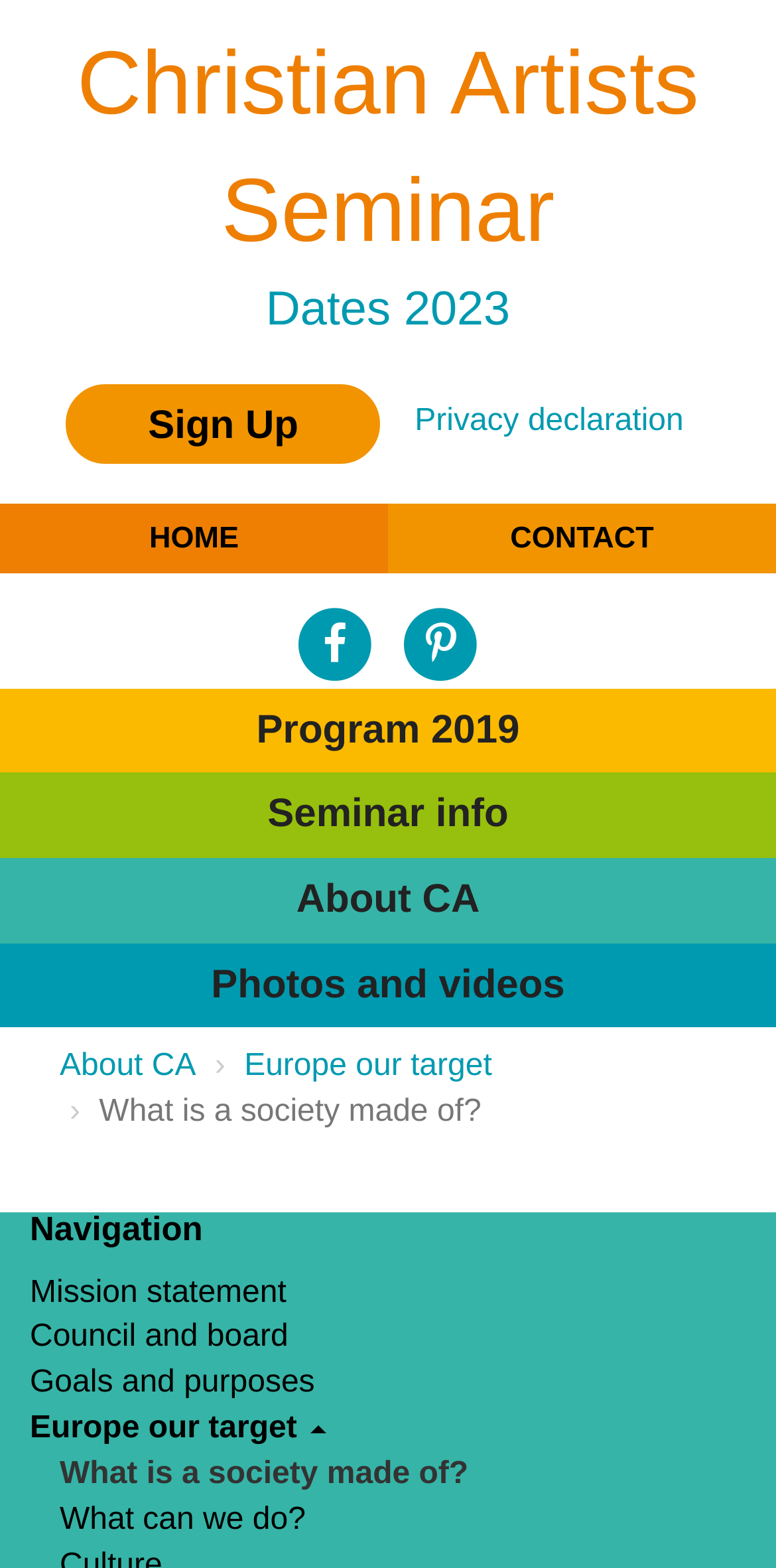Answer the following inquiry with a single word or phrase:
What is the second menu item?

CONTACT